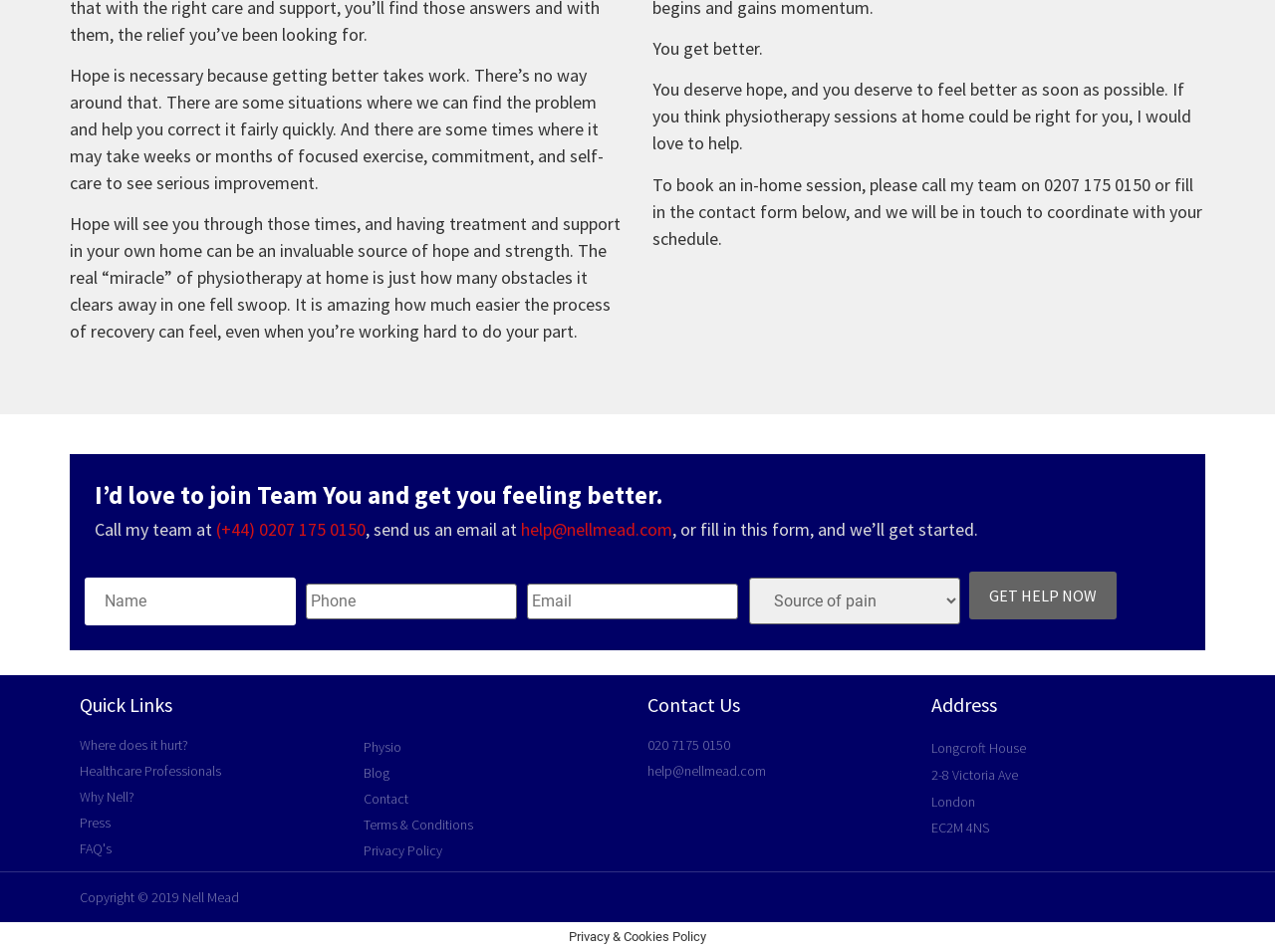Locate the bounding box coordinates of the element I should click to achieve the following instruction: "Select a source of pain".

[0.588, 0.607, 0.753, 0.656]